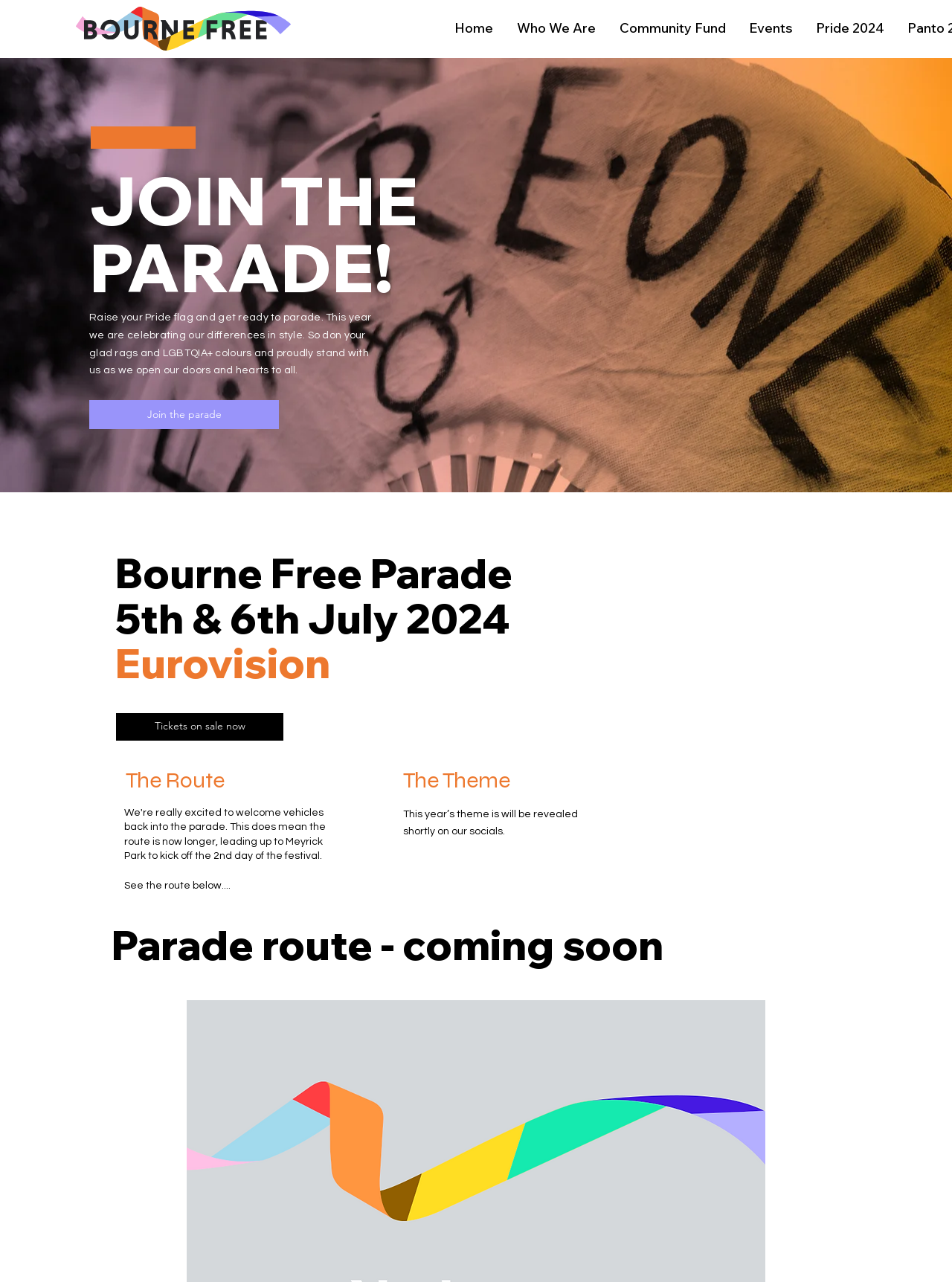What is the purpose of the 'Tickets on sale now' button?
Answer the question with a thorough and detailed explanation.

I found the answer by looking at the context of the button 'Tickets on sale now' which is placed below the heading 'Bourne Free Parade 5th & 6th July 2024 Eurovision', suggesting that it is a call to action to purchase tickets for the parade.